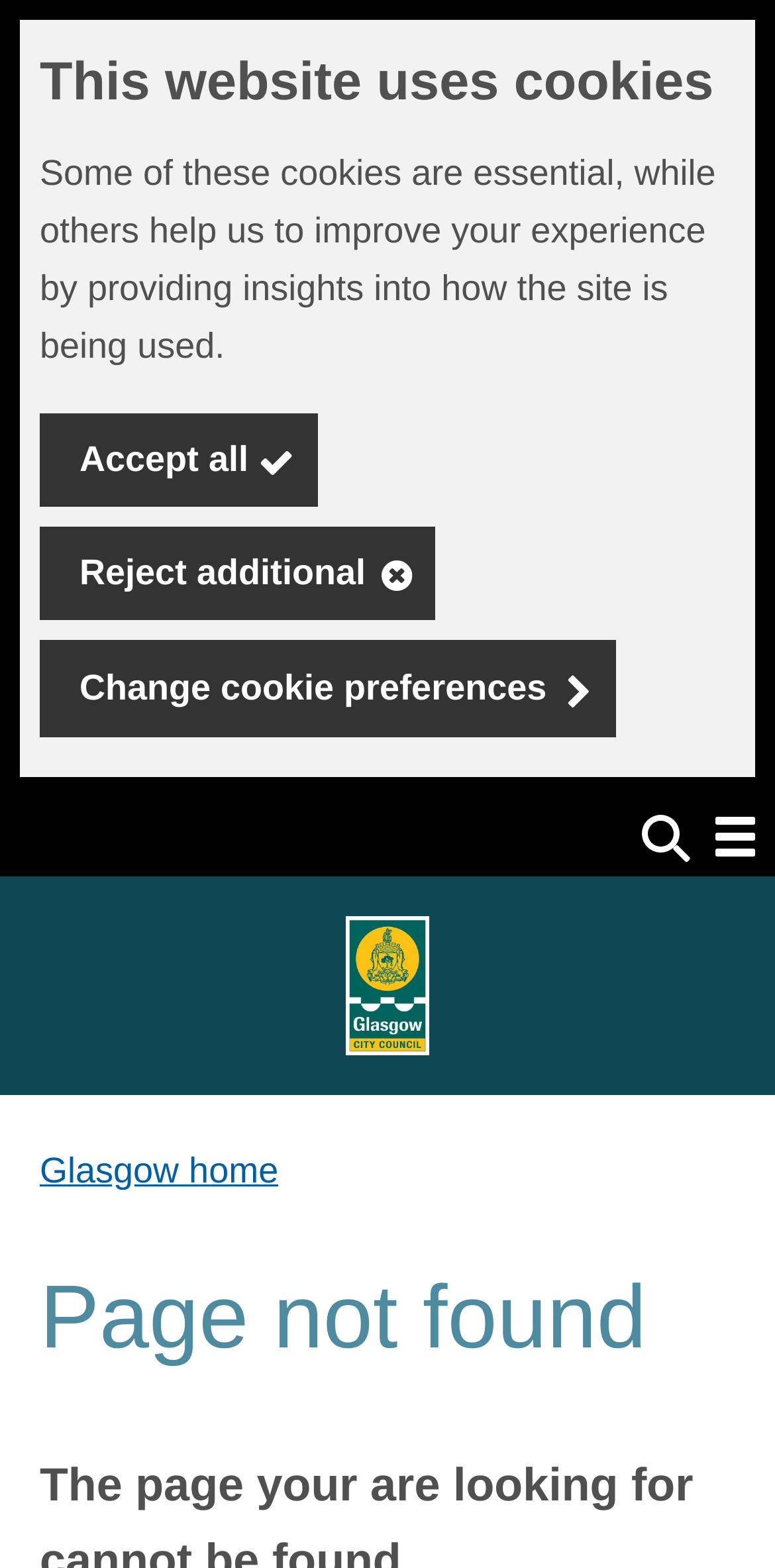Illustrate the webpage with a detailed description.

The webpage is a "Page not found" error page from the Glasgow City Council website. At the top left, there is a link to "Skip to main content". Below that, there is a region that spans the entire width of the page, which informs users that the site uses cookies to store information on their computer. Within this region, there is a heading that reads "This website uses cookies", followed by a paragraph of text explaining the purpose of these cookies. There are three buttons below the text: "Accept all", "Reject additional", and "Change cookie preferences".

On the top right, there are two buttons: "Toggle search" and "Toggle menu". The "Toggle search" button has a text input field below it, labeled "How can we help you?". 

Below the search button, there is a layout table that spans the entire width of the page, containing a link to the Glasgow City Council homepage. 

A navigation section, labeled "page breadcrumb", is located below the table, which contains a link to "Glasgow home". 

Finally, at the bottom of the page, there is a heading that reads "Page not found", indicating that the page the user was looking for cannot be found.